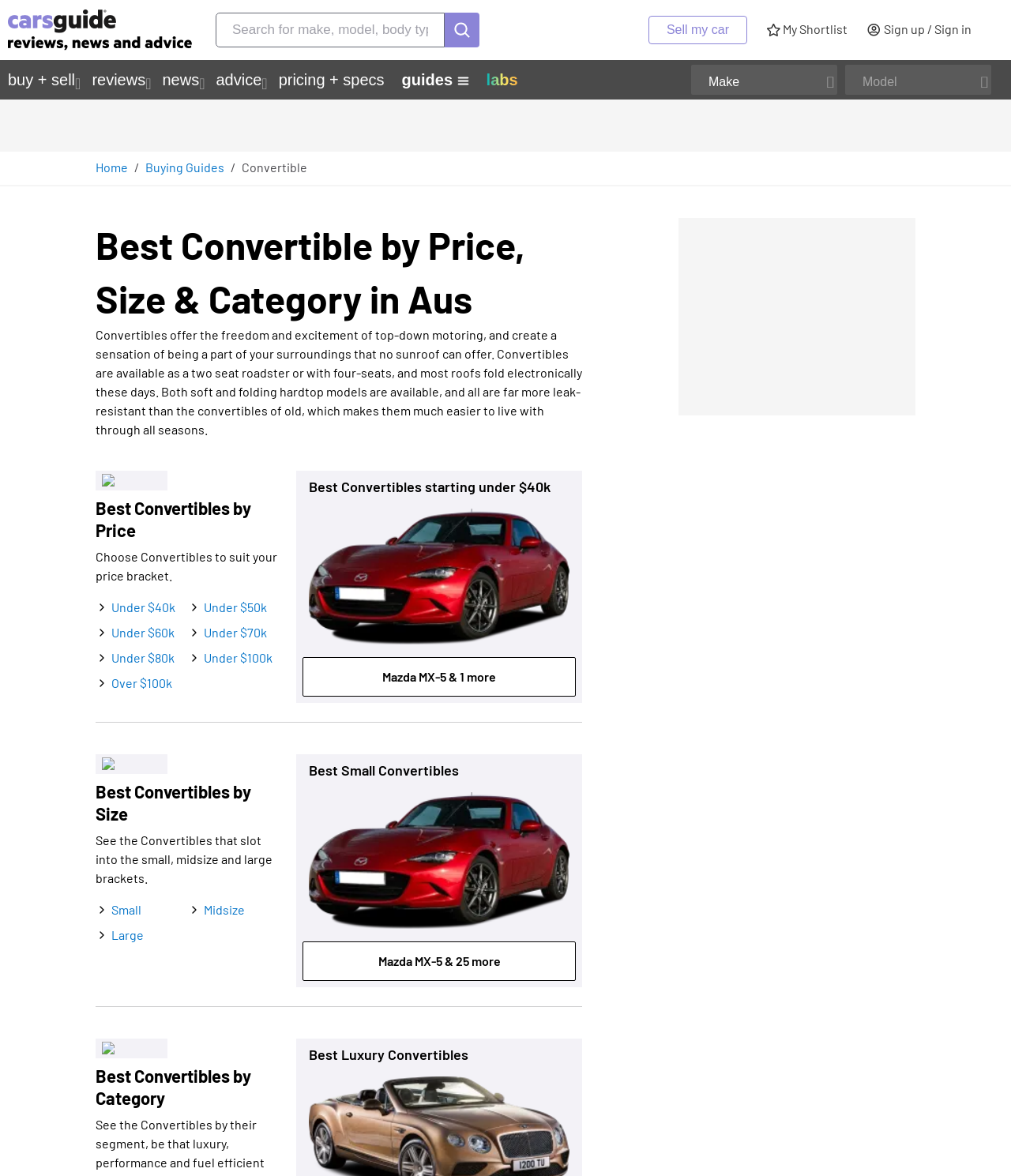How many seats can convertibles have?
Observe the image and answer the question with a one-word or short phrase response.

Two or four